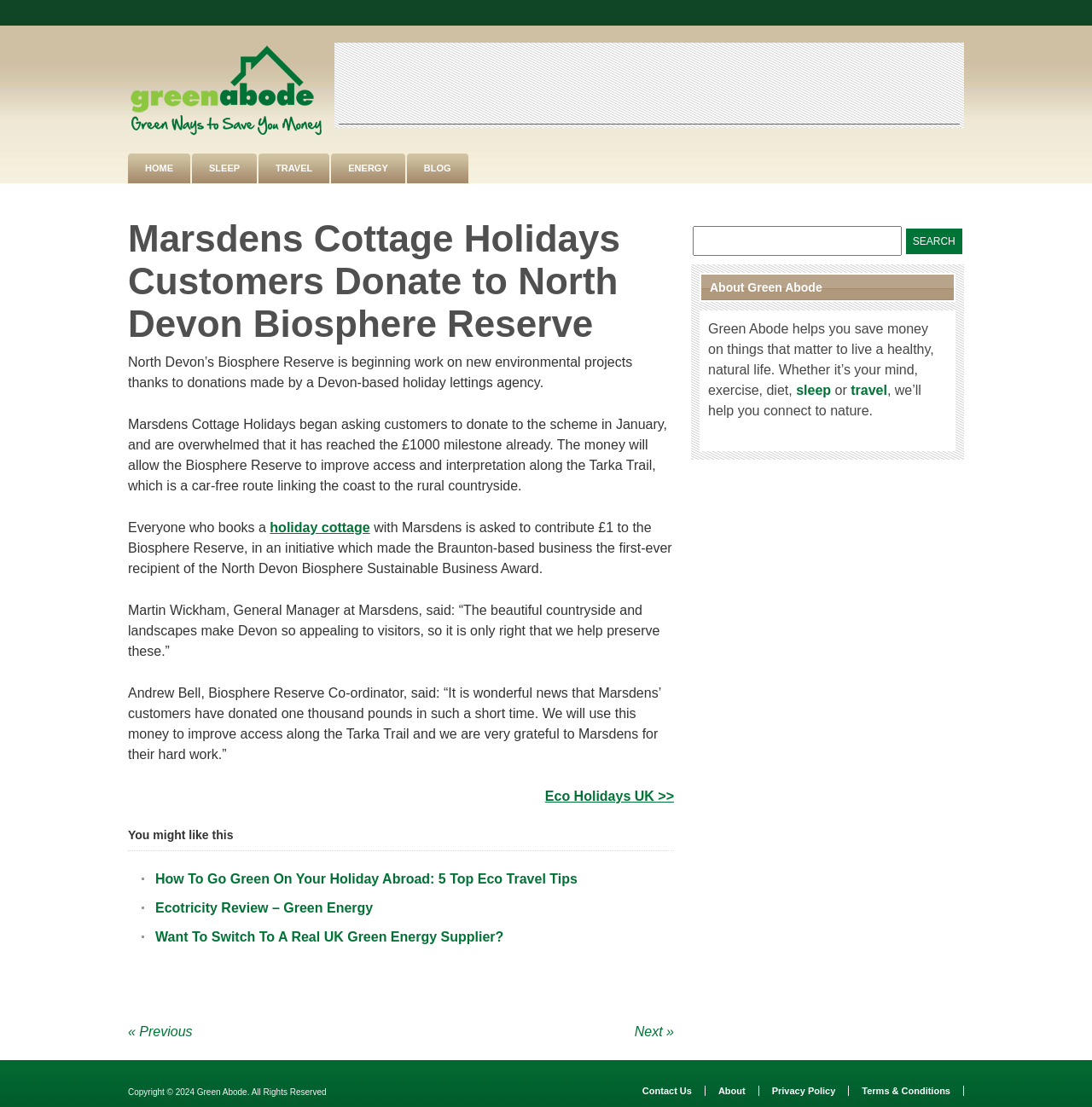Given the element description Eco Holidays UK >>, specify the bounding box coordinates of the corresponding UI element in the format (top-left x, top-left y, bottom-right x, bottom-right y). All values must be between 0 and 1.

[0.499, 0.713, 0.617, 0.726]